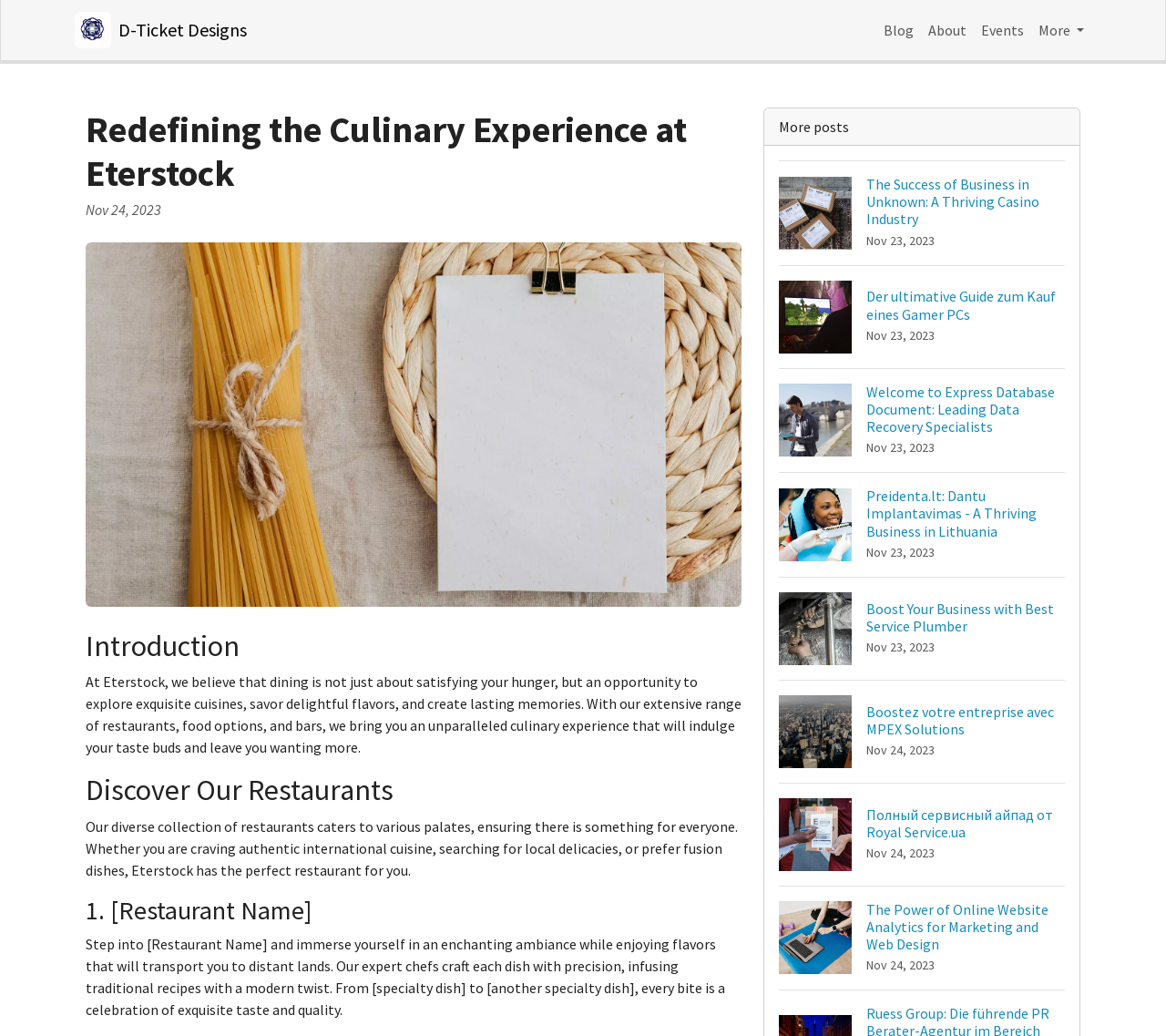What is the purpose of Eterstock?
From the image, respond with a single word or phrase.

Dining experience